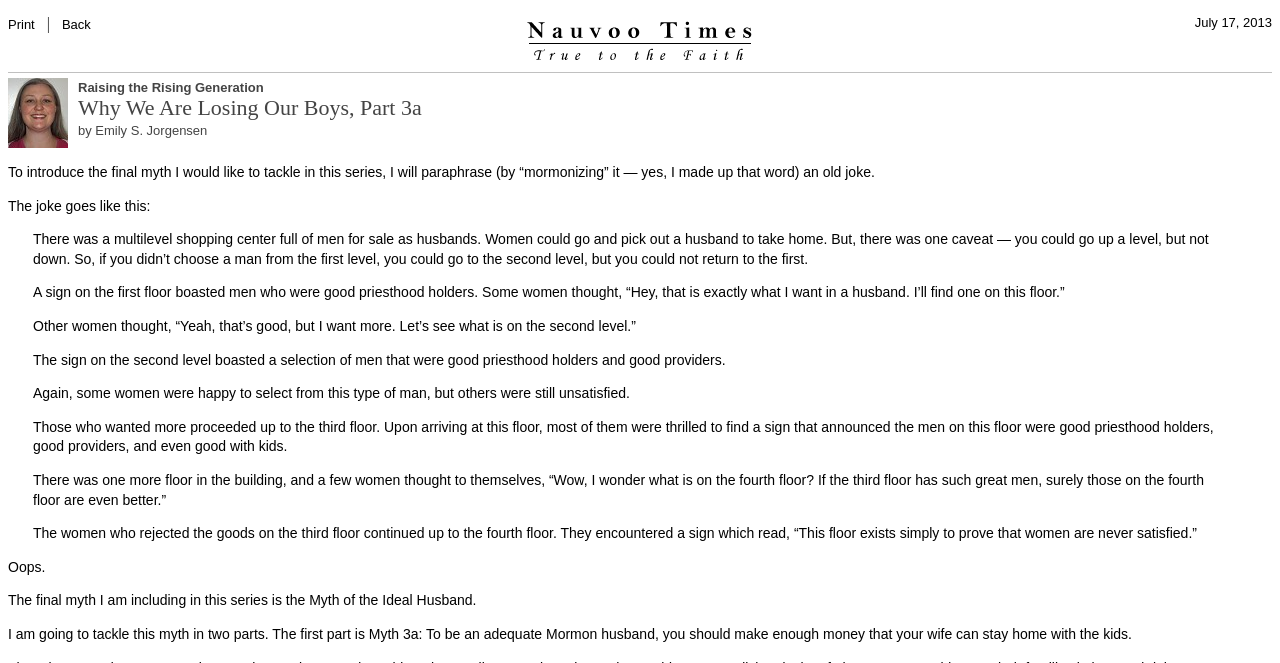Determine the bounding box coordinates of the UI element described below. Use the format (top-left x, top-left y, bottom-right x, bottom-right y) with floating point numbers between 0 and 1: Back

[0.048, 0.026, 0.071, 0.048]